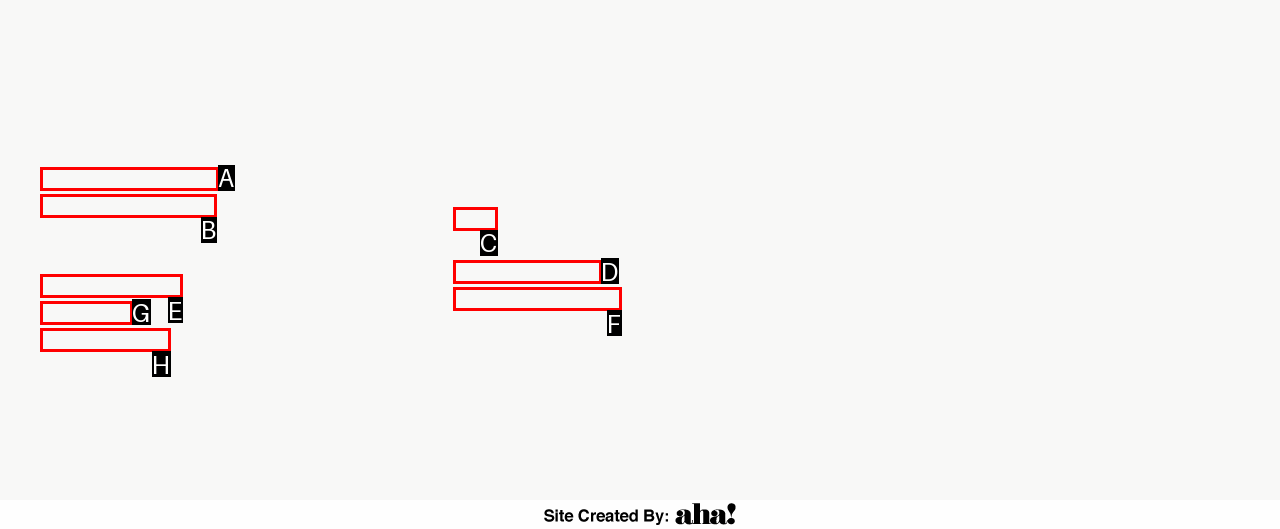Please provide the letter of the UI element that best fits the following description: Tow & Auto Service
Respond with the letter from the given choices only.

D